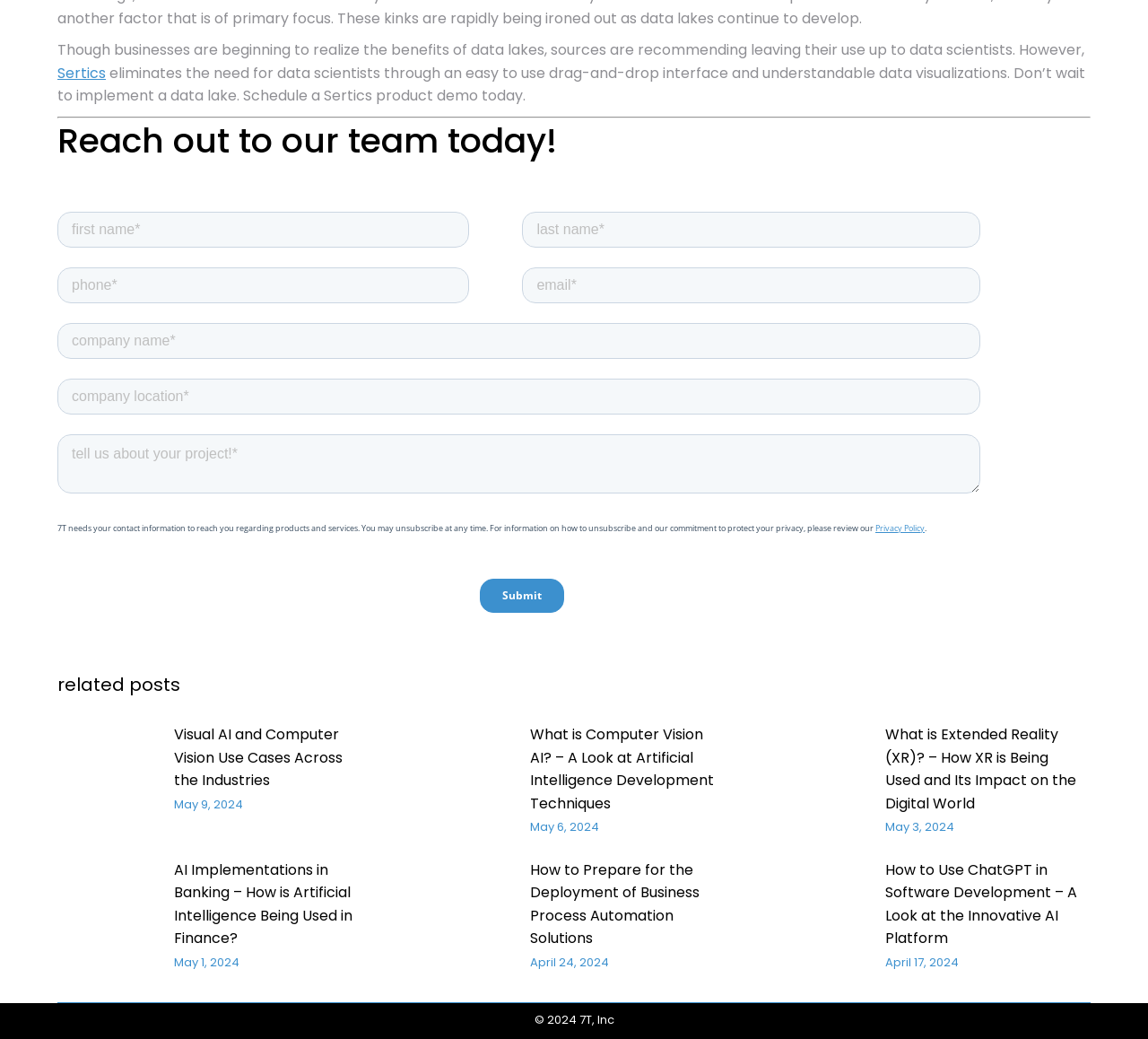How many related posts are displayed on the webpage?
Provide an in-depth and detailed explanation in response to the question.

I counted the number of article sections on the webpage, which are located below the main content and have a heading 'related posts'. There are 5 article sections, each with a post image, title, and date.